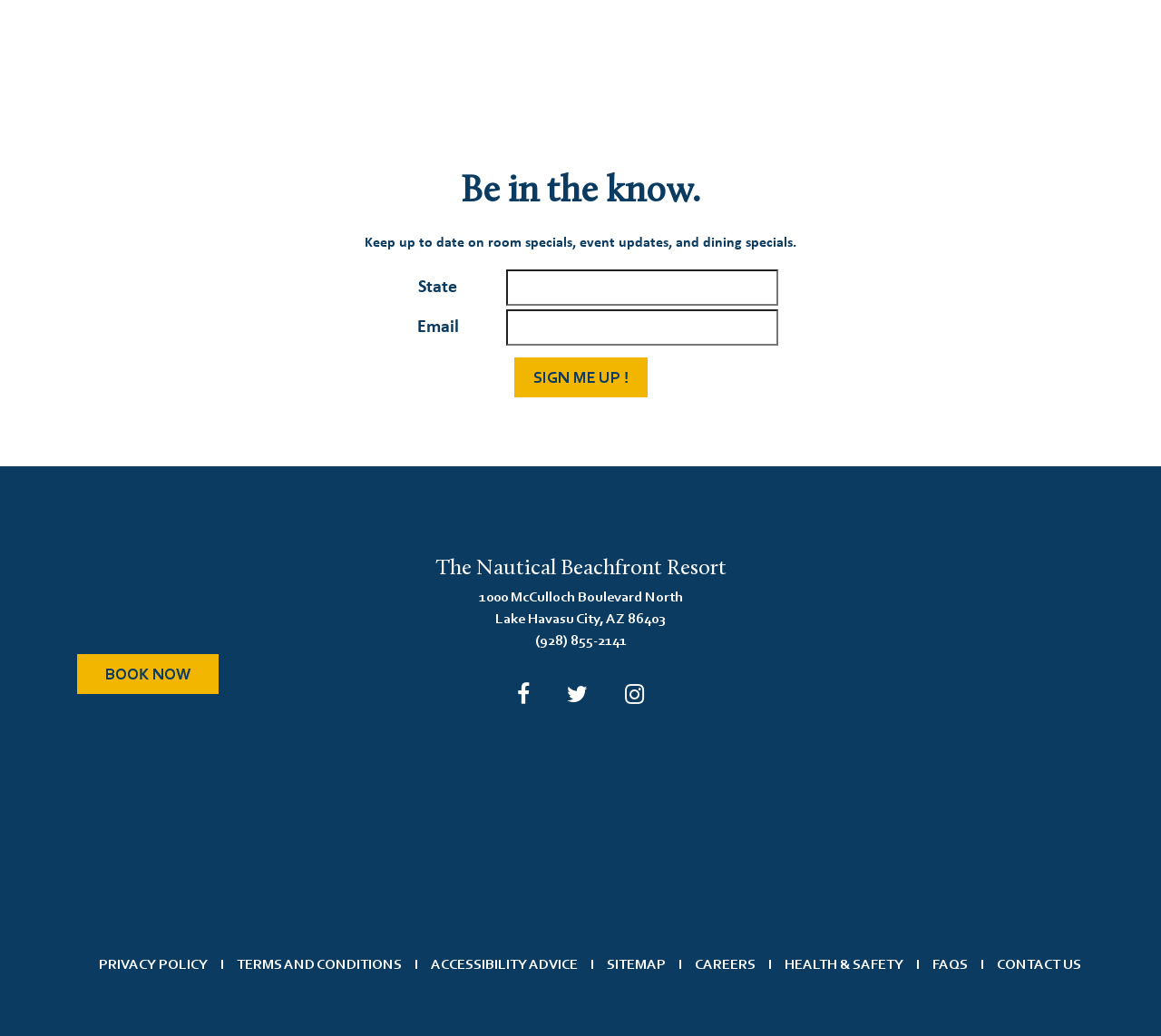What is the name of the resort?
Refer to the screenshot and deliver a thorough answer to the question presented.

I found the name of the resort by looking at the heading element with the text 'The Nautical Beachfront Resort' which is located at the coordinates [0.363, 0.538, 0.637, 0.561].